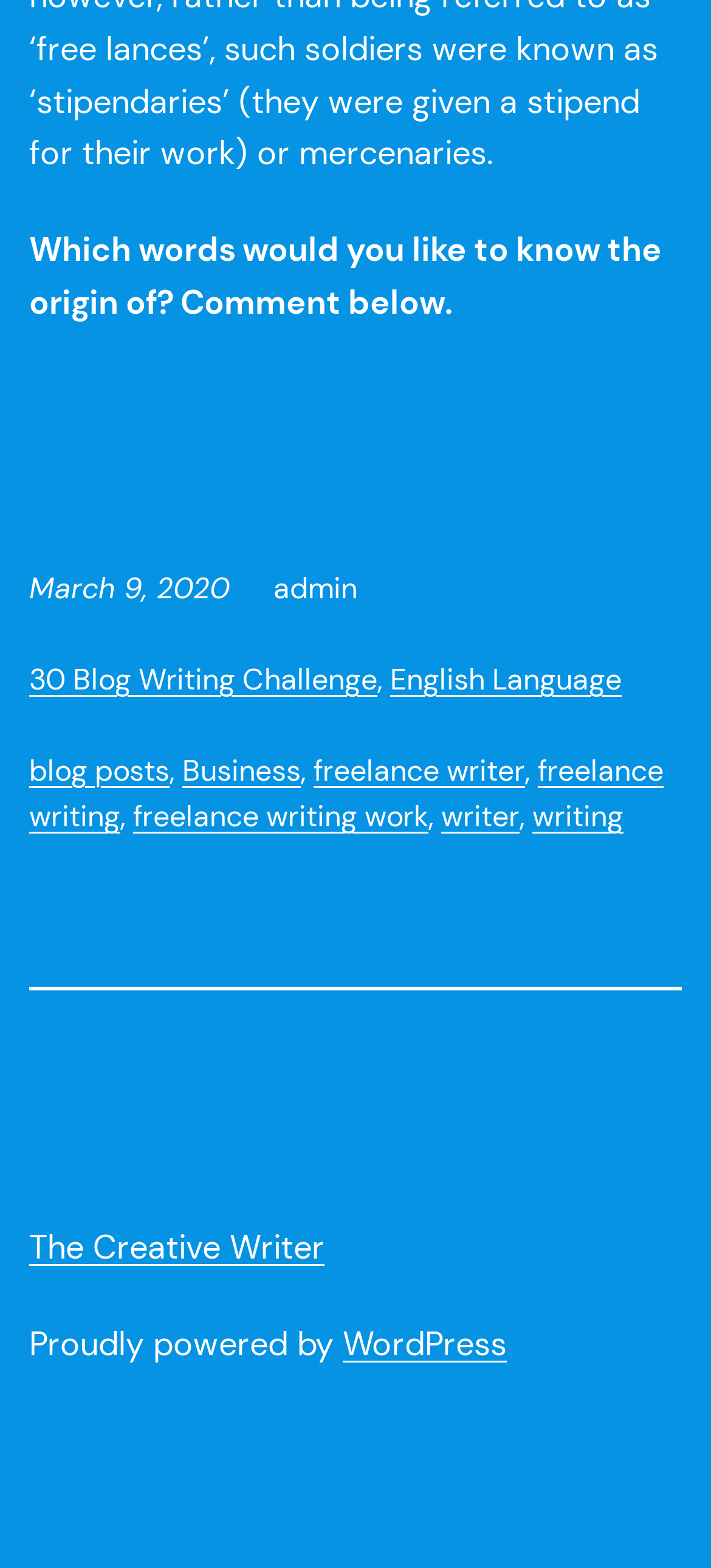Determine the bounding box coordinates for the area that should be clicked to carry out the following instruction: "Explore the 'The Creative Writer' website".

[0.041, 0.781, 0.456, 0.809]